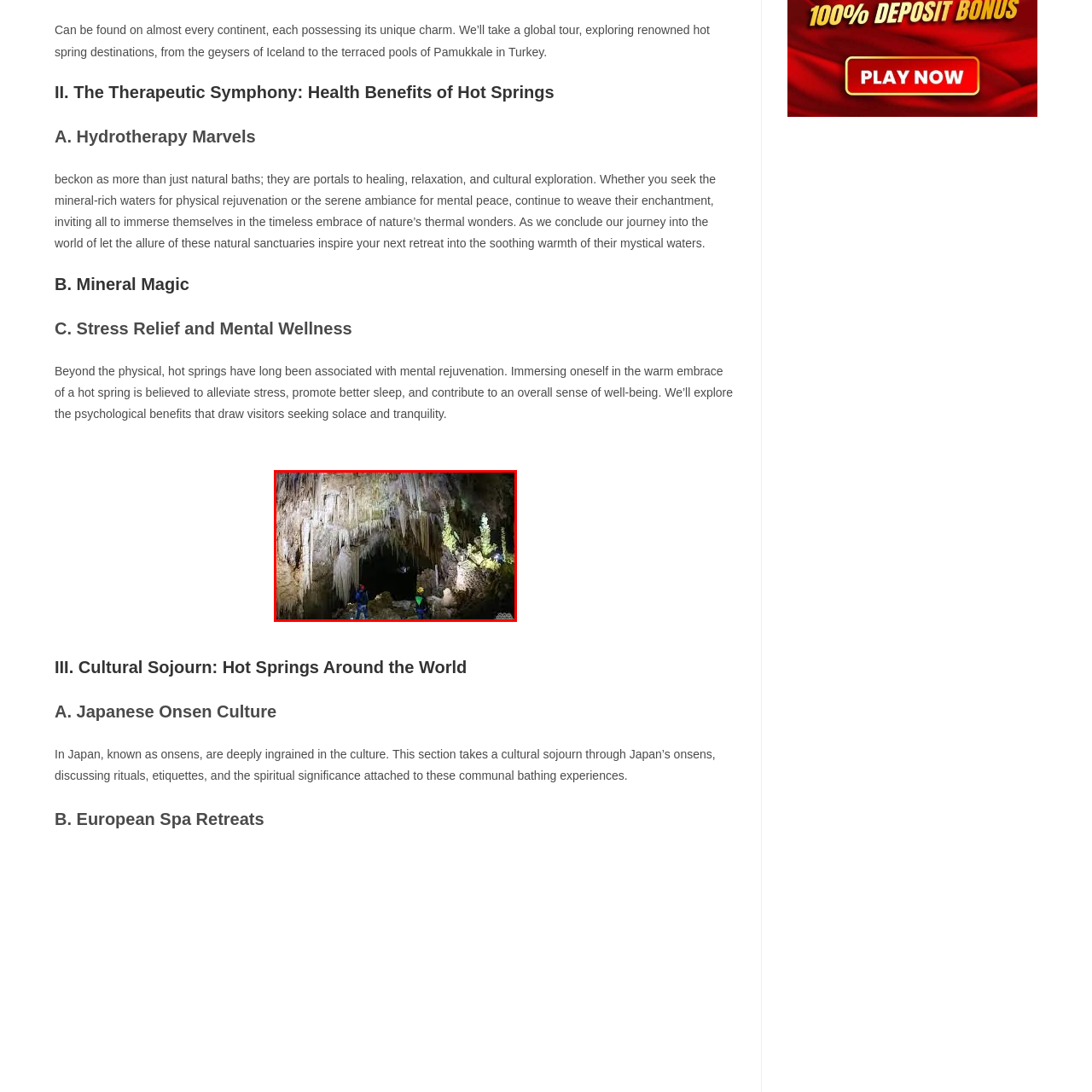View the image inside the red-bordered box and answer the given question using a single word or phrase:
What is the atmosphere created by the soft illumination?

Ethereal atmosphere